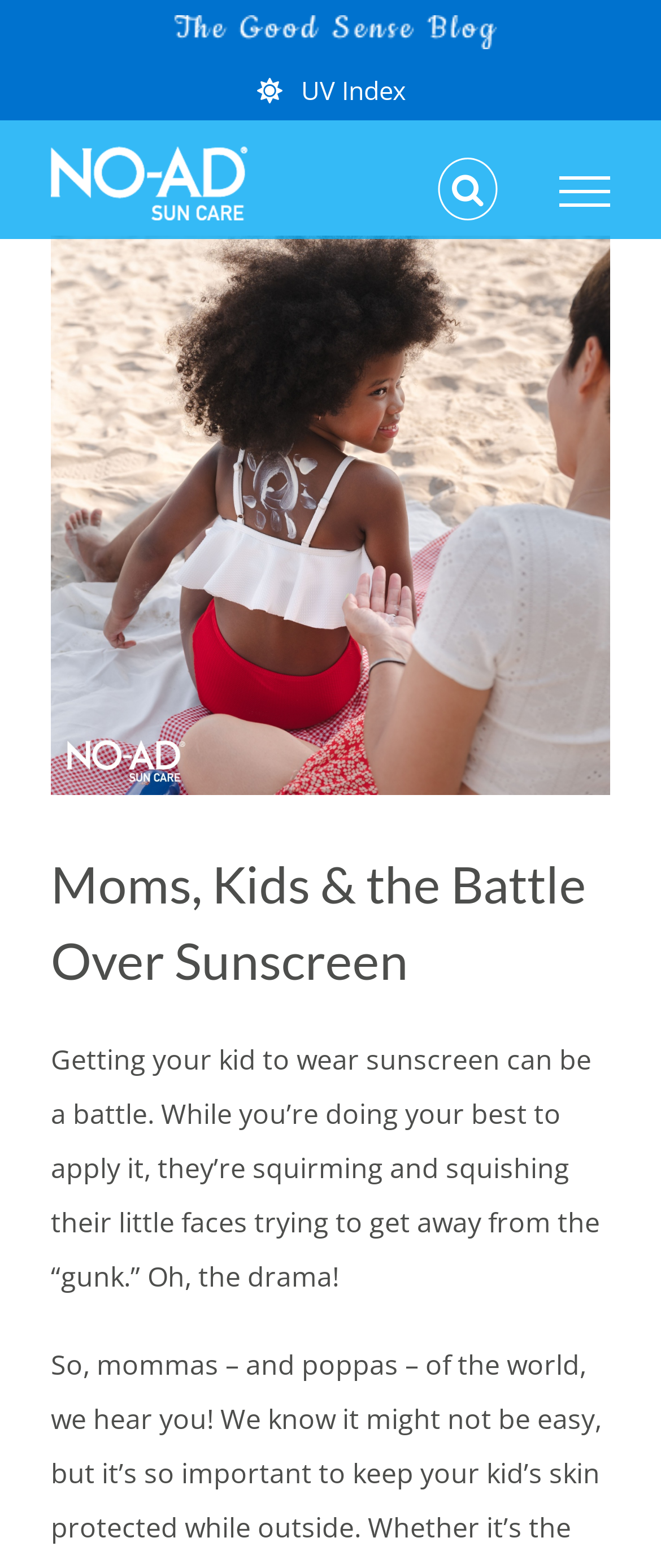Please determine the headline of the webpage and provide its content.

Moms, Kids & the Battle Over Sunscreen